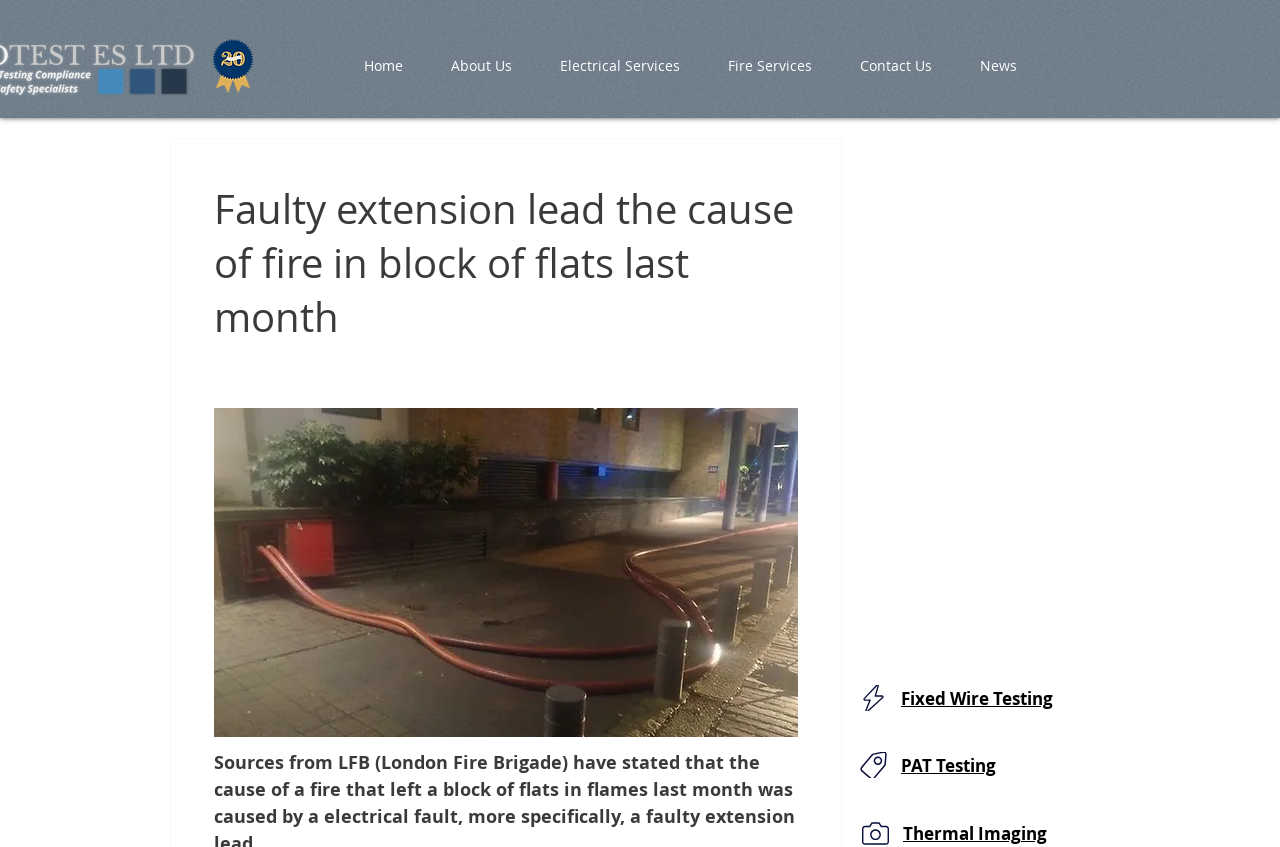What services are offered by the website?
Based on the screenshot, answer the question with a single word or phrase.

Electrical and Fire Services